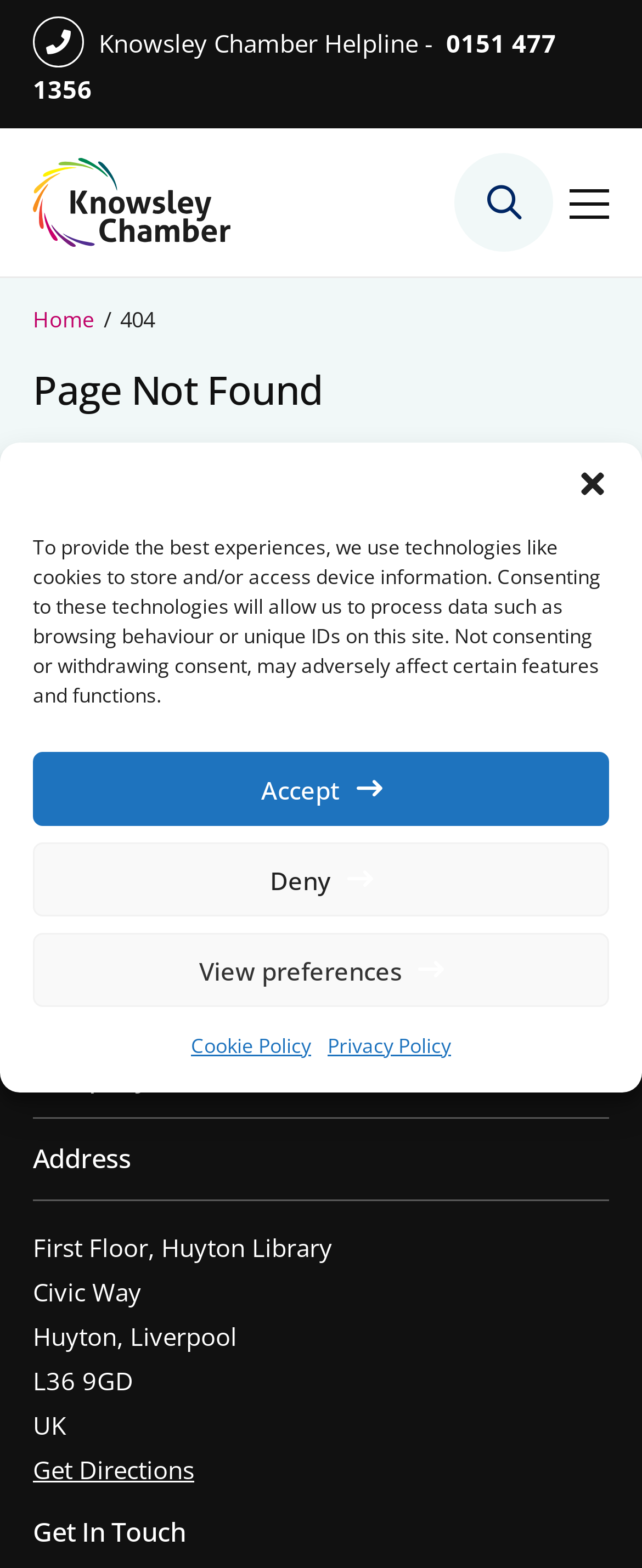Provide a brief response to the question below using a single word or phrase: 
What is the address of Knowsley Chamber?

First Floor, Huyton Library, Civic Way, Huyton, Liverpool, L36 9GD, UK